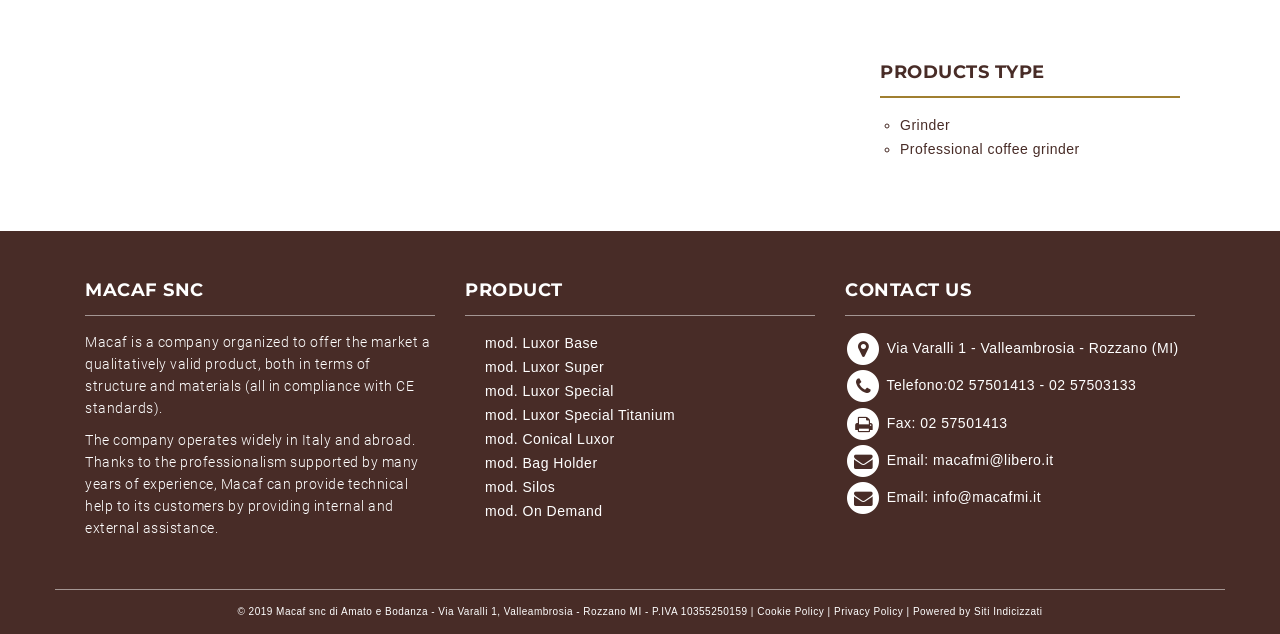How many product types are listed?
Refer to the image and respond with a one-word or short-phrase answer.

2